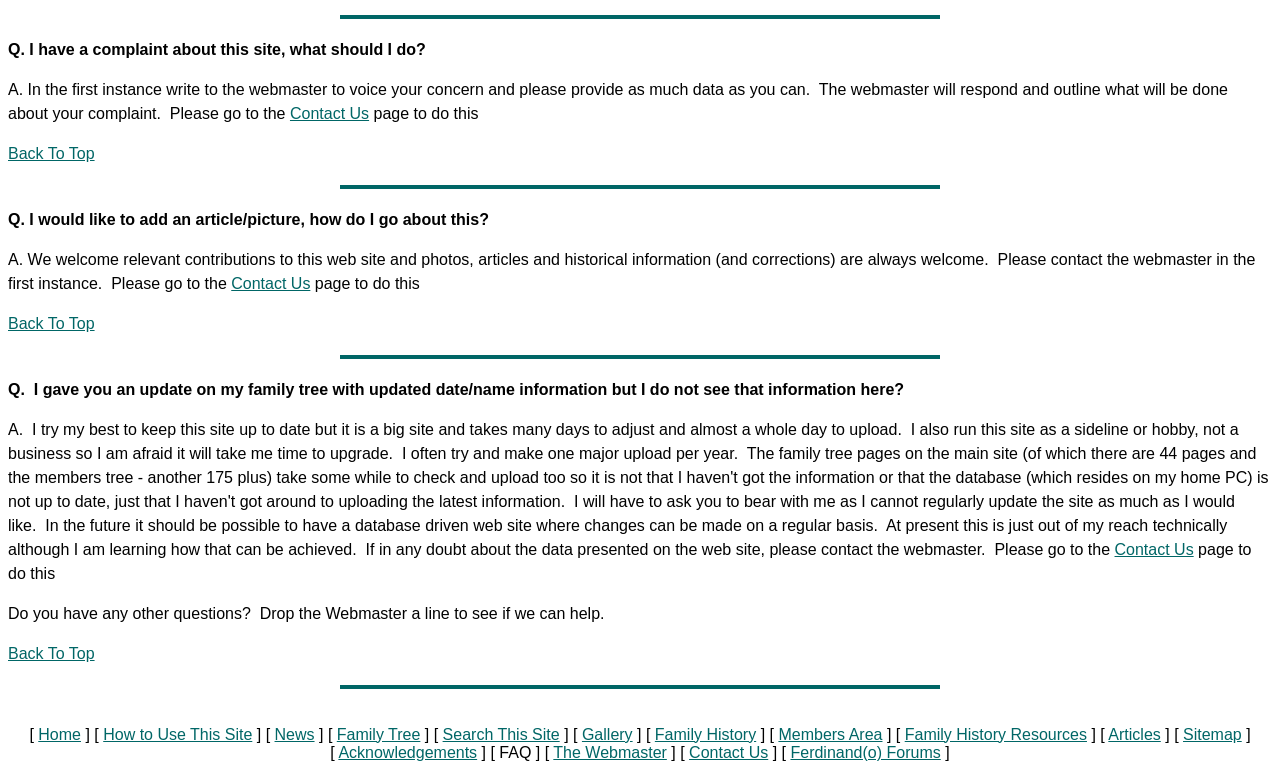Please find the bounding box coordinates of the clickable region needed to complete the following instruction: "Back to top". The bounding box coordinates must consist of four float numbers between 0 and 1, i.e., [left, top, right, bottom].

[0.006, 0.188, 0.074, 0.21]